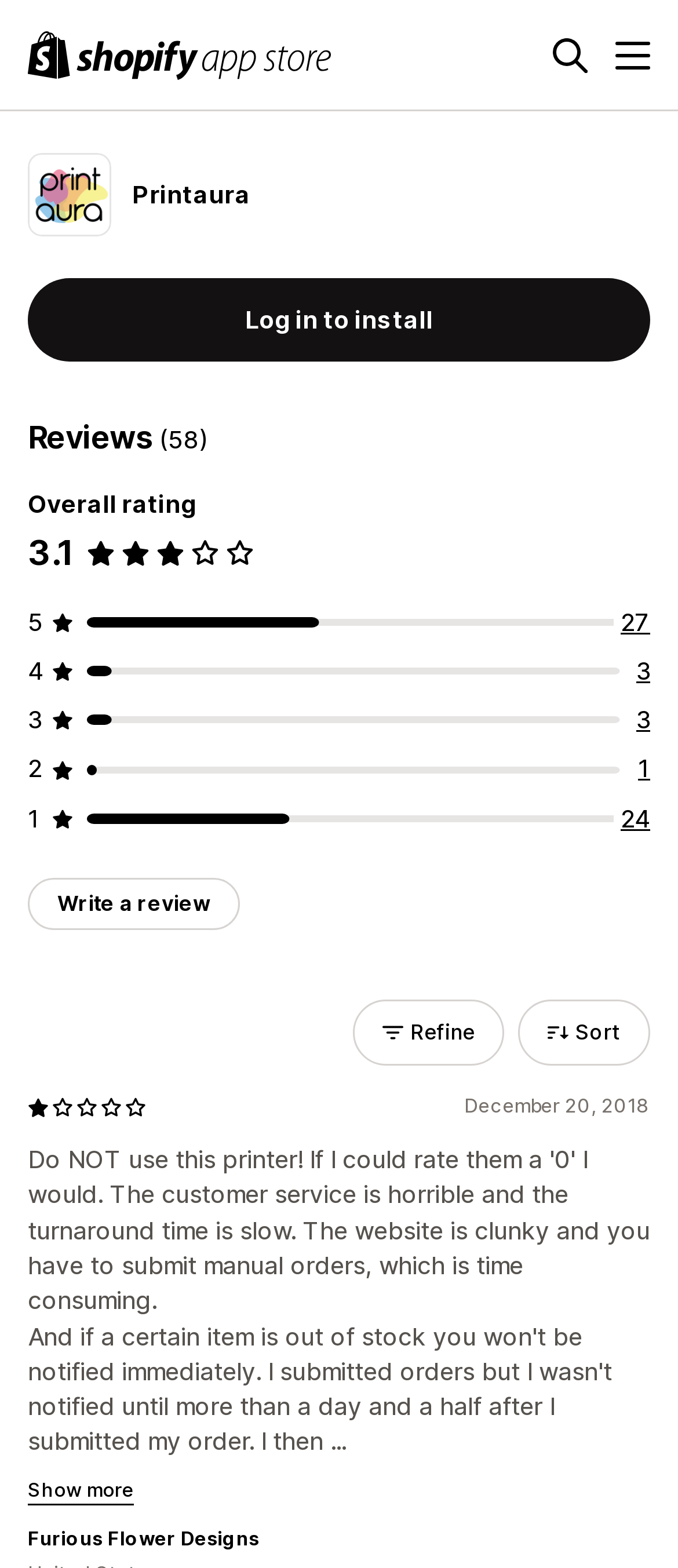Provide the bounding box coordinates of the HTML element described by the text: "Show more".

[0.041, 0.944, 0.197, 0.956]